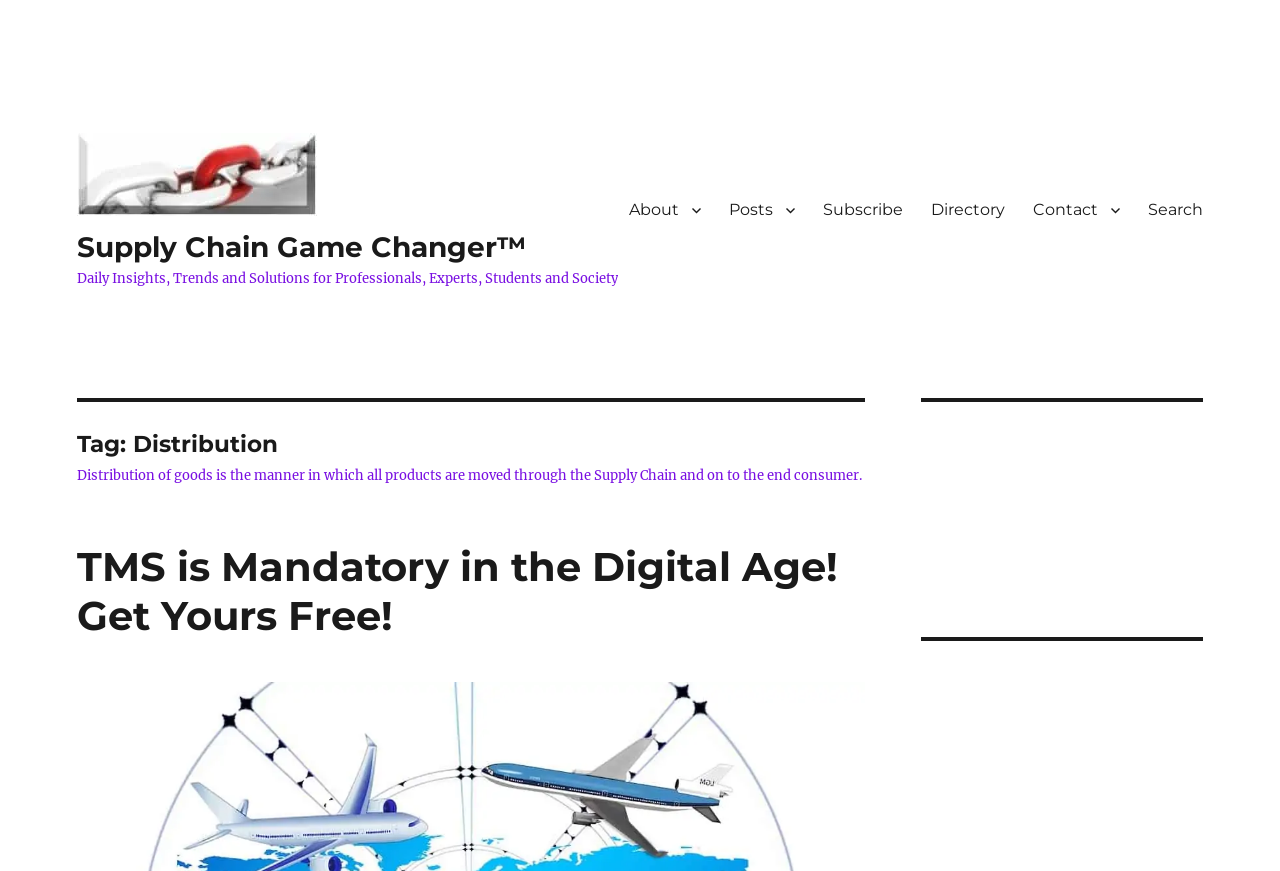Please locate the clickable area by providing the bounding box coordinates to follow this instruction: "Read the 'Tag: Distribution' heading".

[0.06, 0.494, 0.676, 0.526]